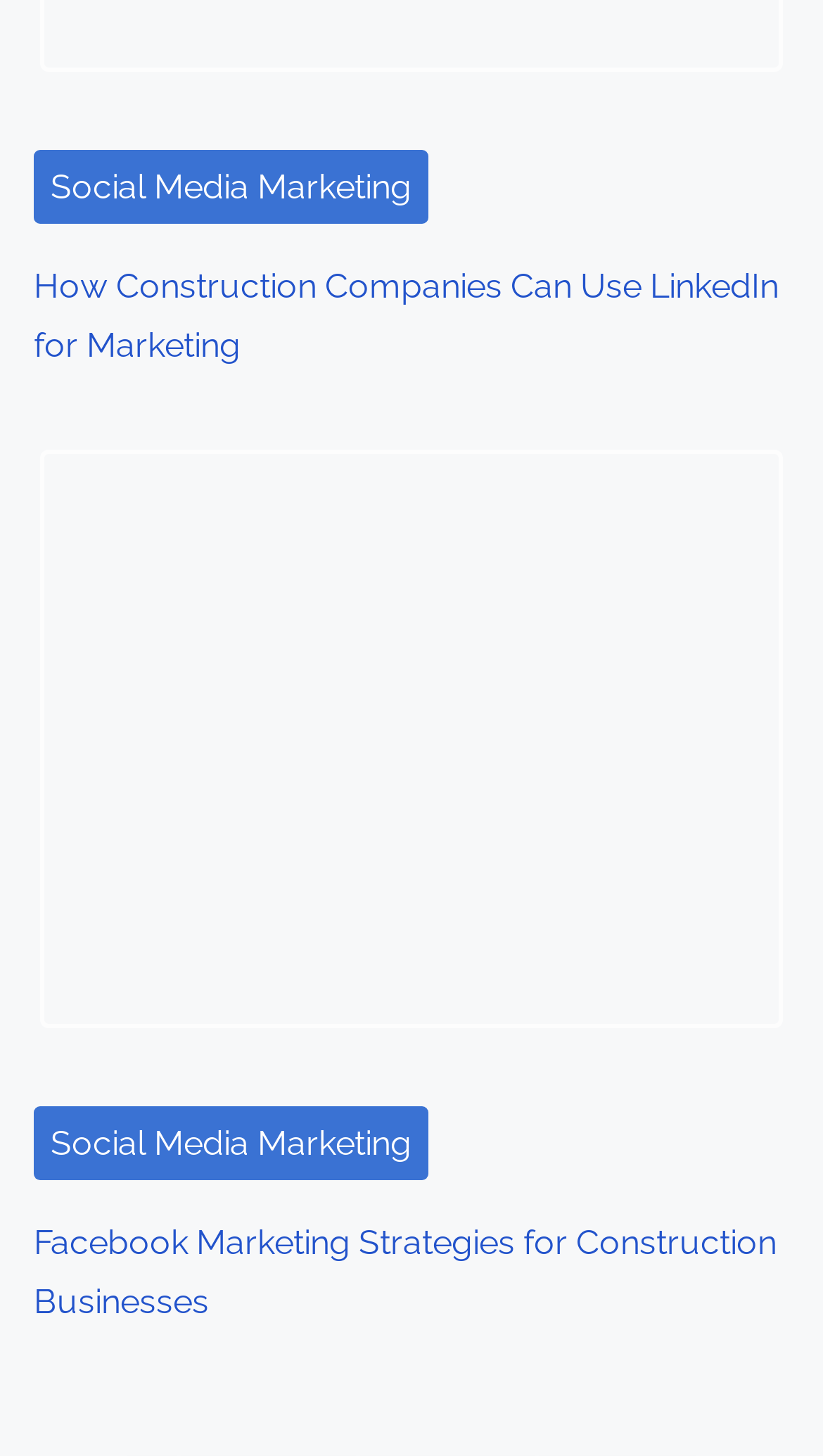How many links are on the webpage?
Answer the question with a single word or phrase by looking at the picture.

4